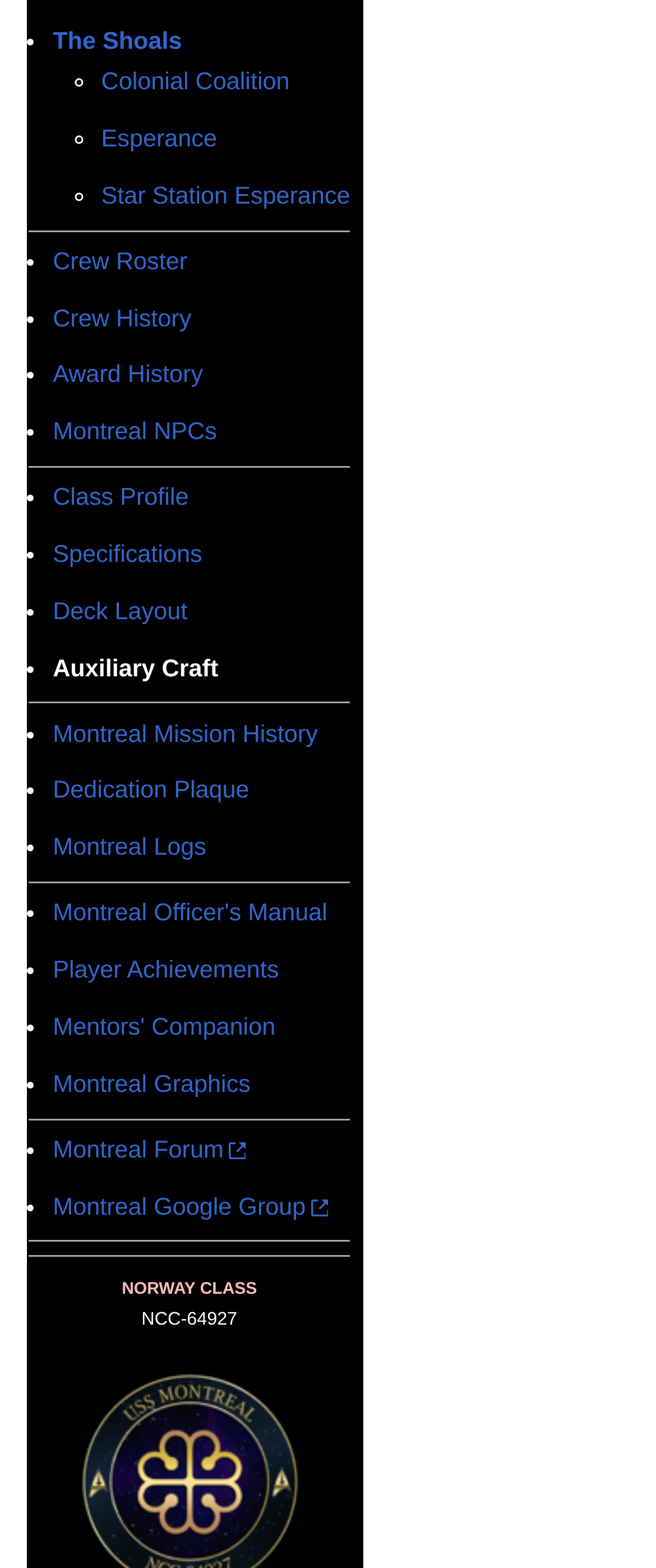Please reply with a single word or brief phrase to the question: 
What is the registration number of the Norway class?

NCC-64927